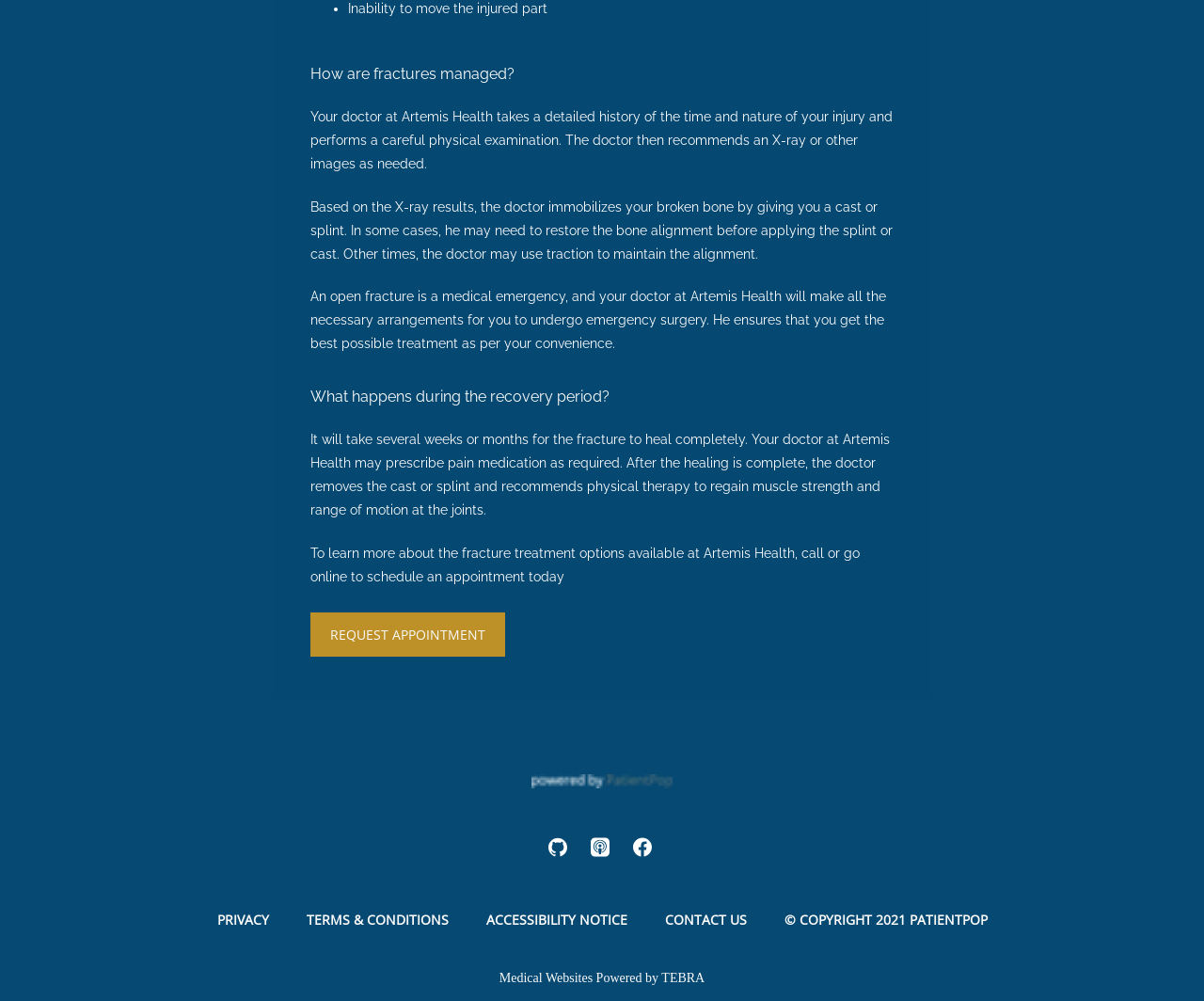Kindly determine the bounding box coordinates of the area that needs to be clicked to fulfill this instruction: "Request an appointment".

[0.274, 0.625, 0.403, 0.643]